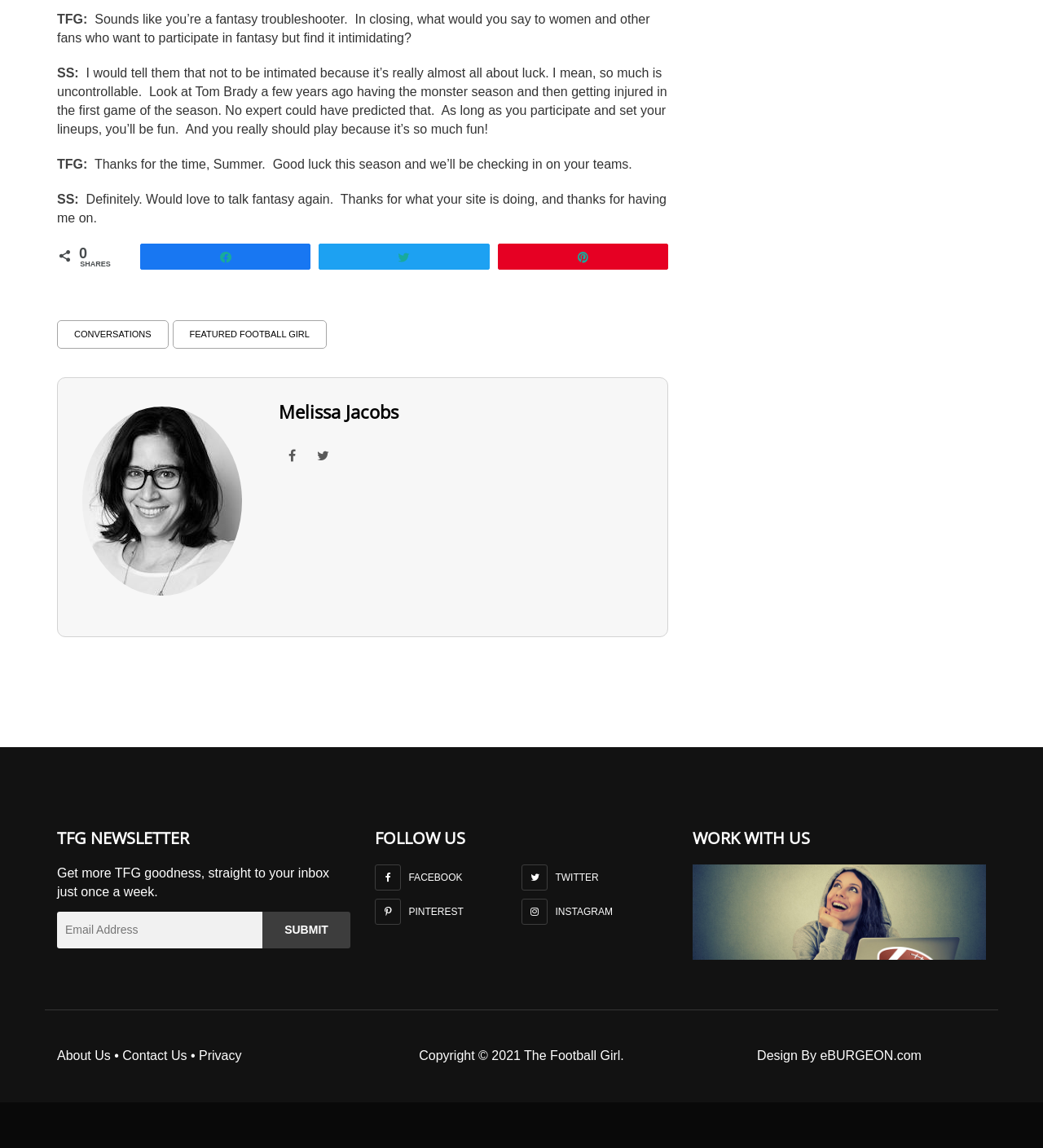Bounding box coordinates are specified in the format (top-left x, top-left y, bottom-right x, bottom-right y). All values are floating point numbers bounded between 0 and 1. Please provide the bounding box coordinate of the region this sentence describes: Share

[0.135, 0.213, 0.297, 0.234]